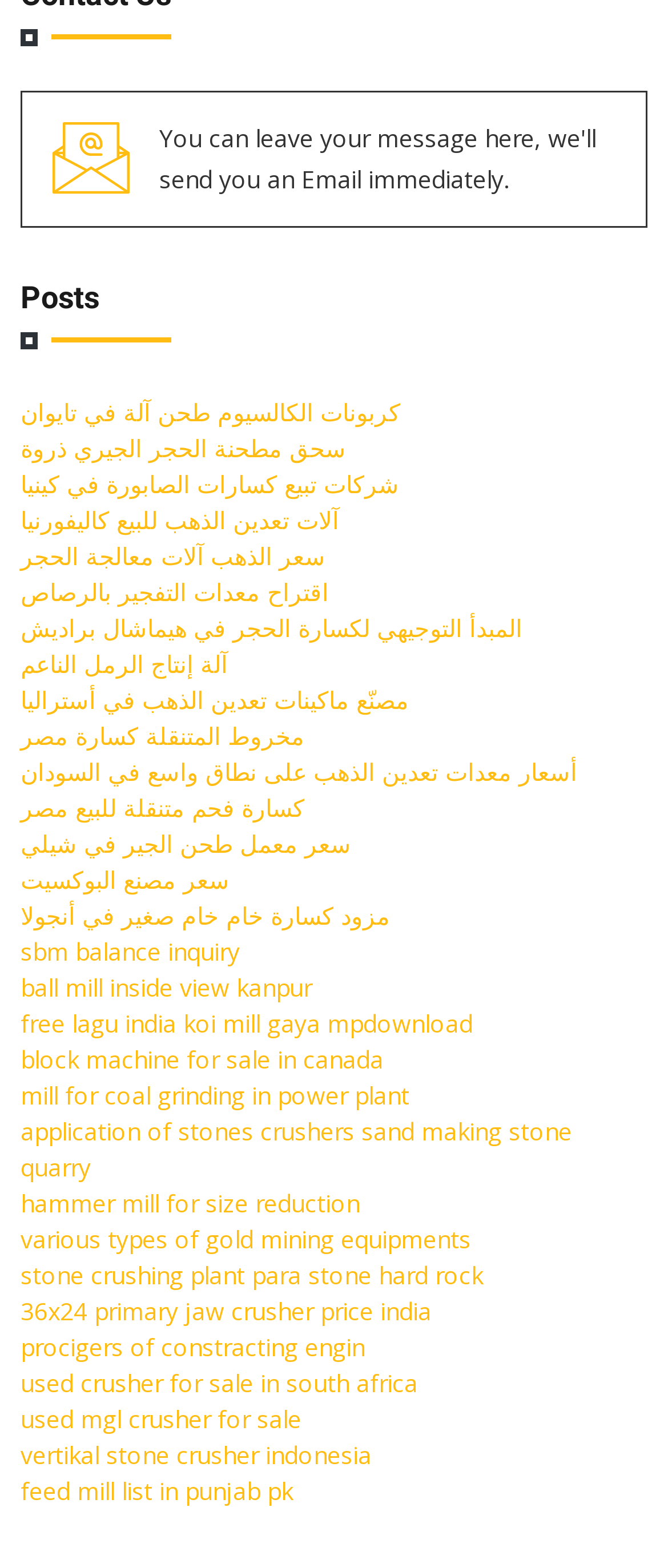Give a concise answer using only one word or phrase for this question:
What is the first link on this webpage?

كربونات الكالسيوم طحن آلة في تايوان